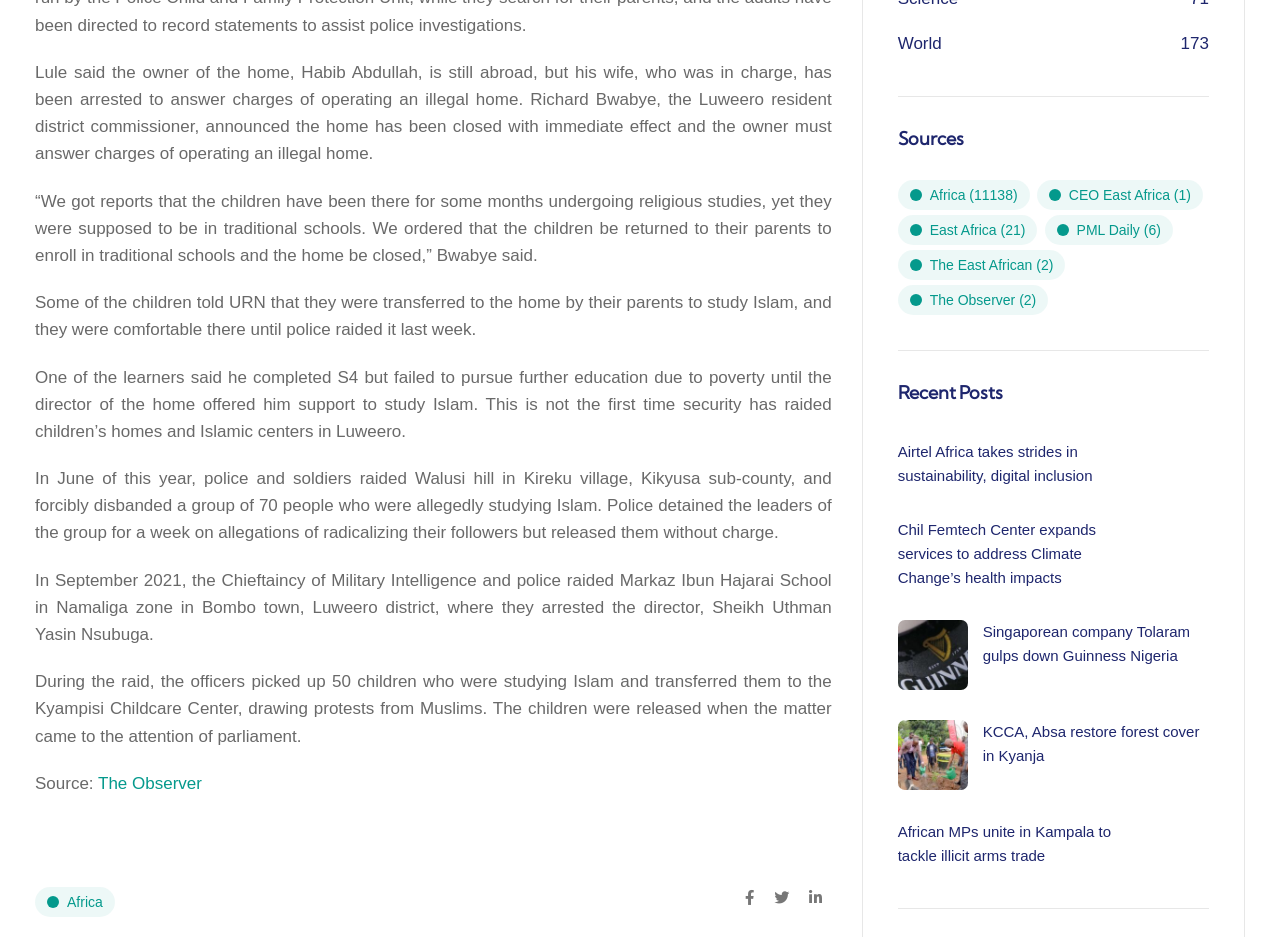How many items are related to 'Africa'?
Examine the image and provide an in-depth answer to the question.

The link 'Africa (11,138 items)' indicates that there are 11,138 items related to 'Africa'.